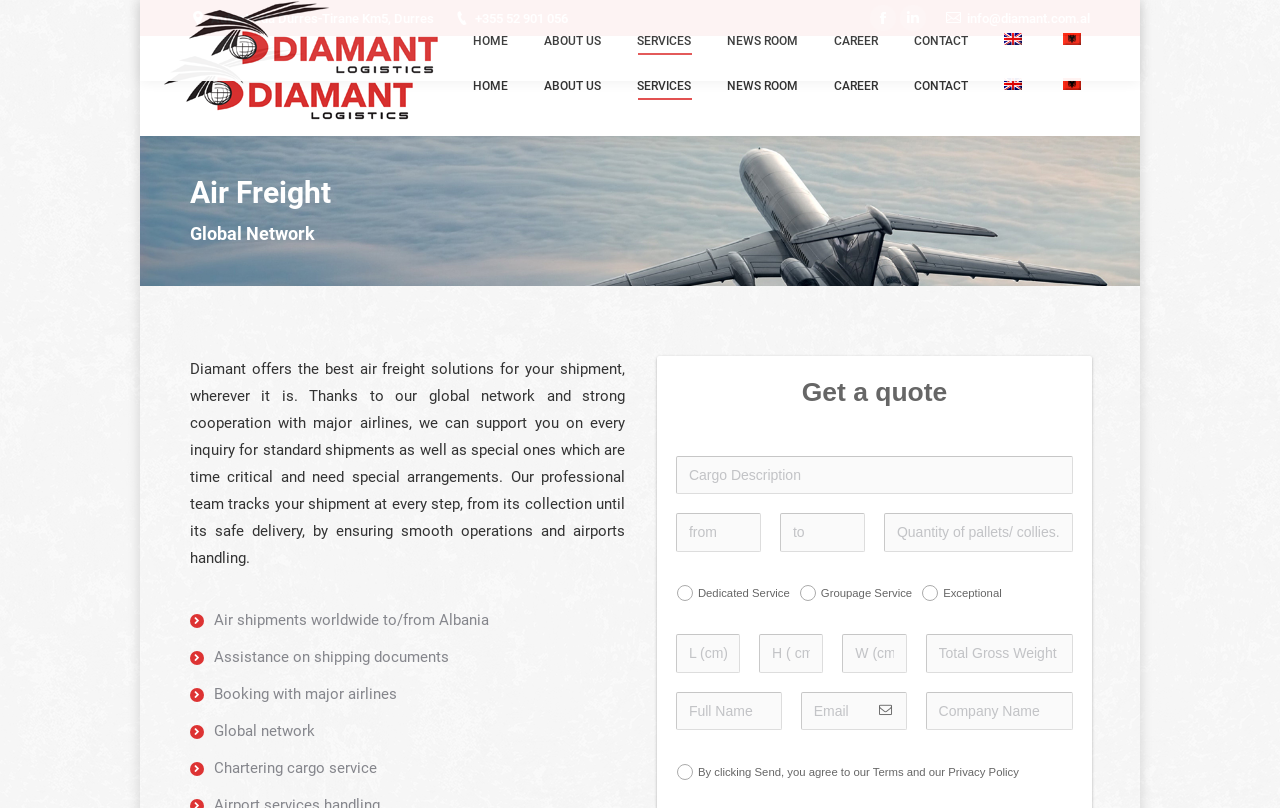Locate the bounding box coordinates of the element that should be clicked to fulfill the instruction: "Select Dedicated Service".

[0.529, 0.724, 0.541, 0.744]